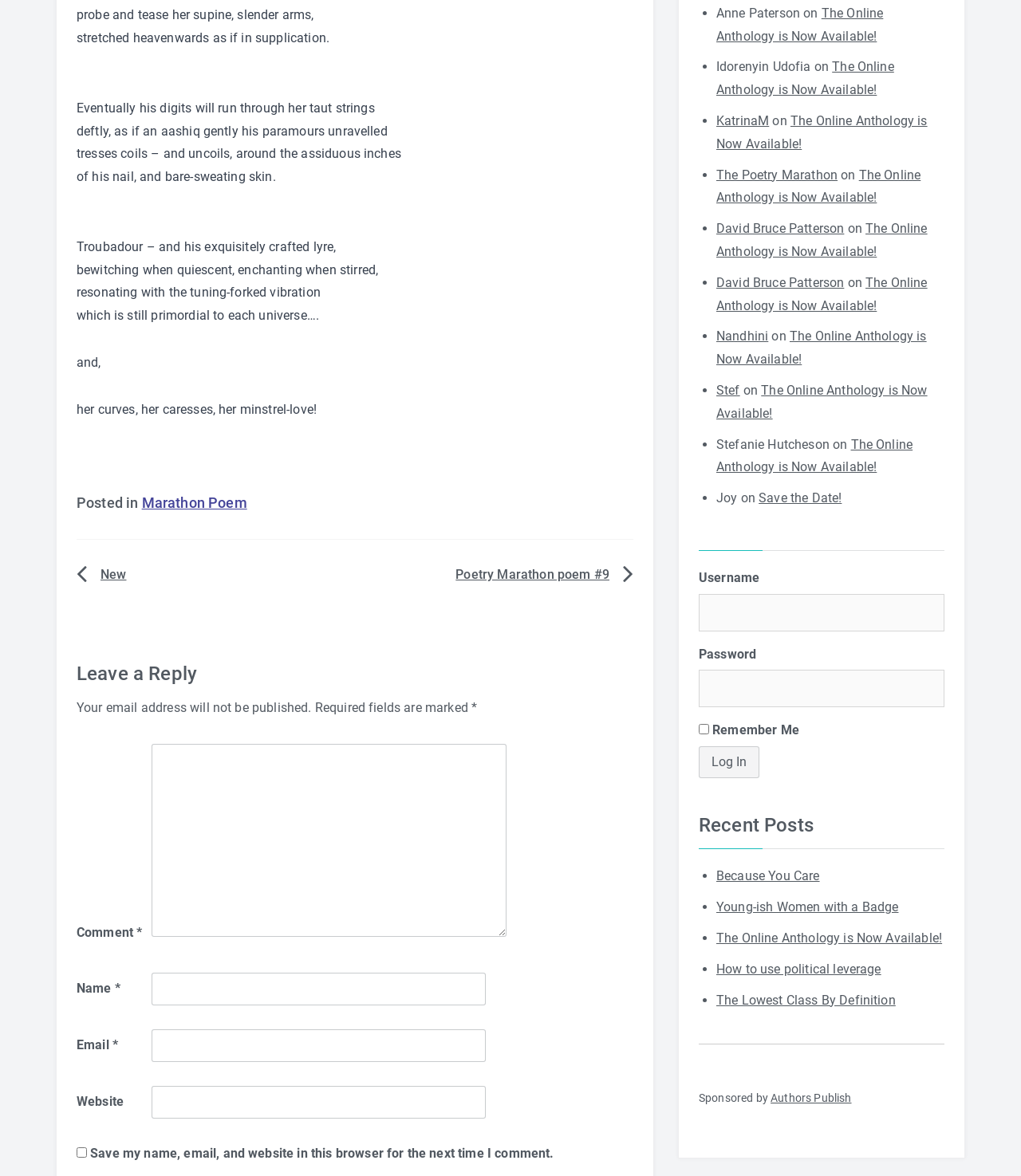Determine the bounding box coordinates for the UI element with the following description: "Poetry Marathon poem #9". The coordinates should be four float numbers between 0 and 1, represented as [left, top, right, bottom].

[0.446, 0.482, 0.597, 0.495]